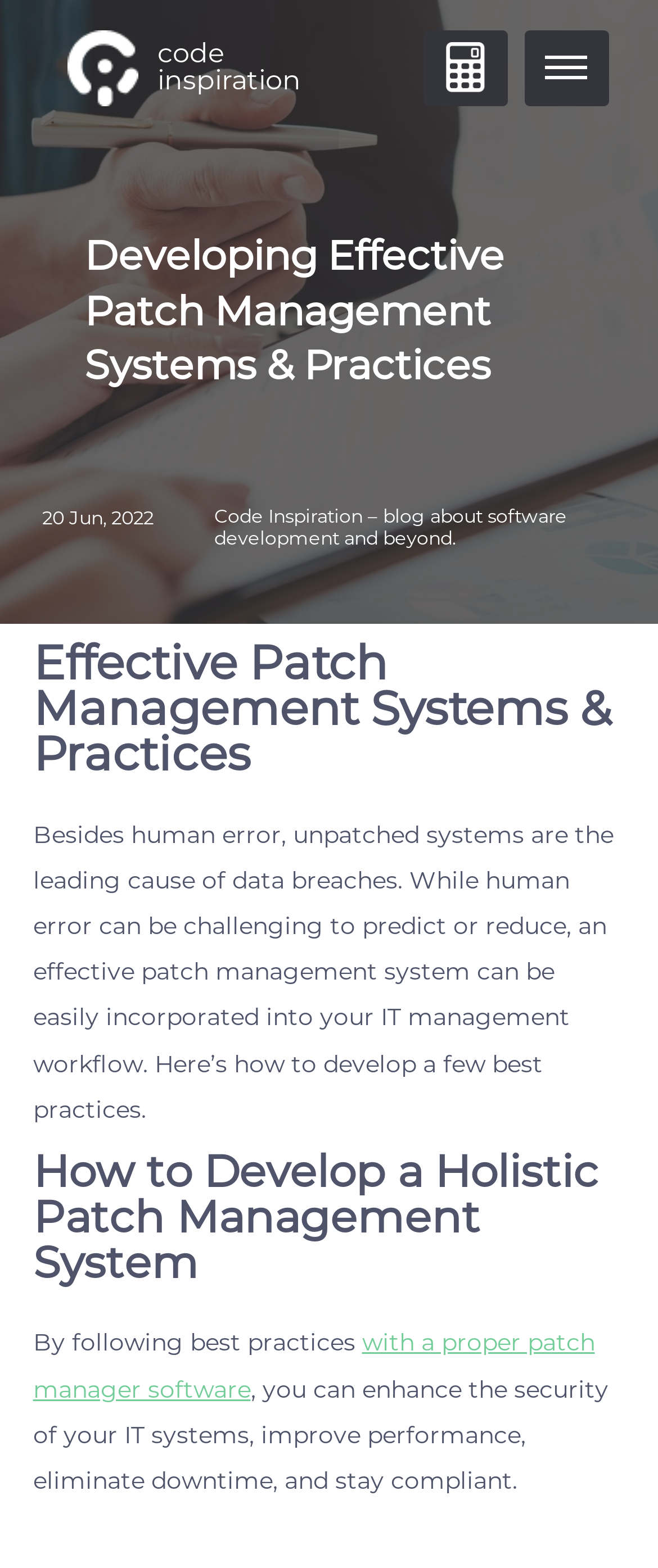Look at the image and answer the question in detail:
What is the name of the blog?

The name of the blog is 'Code Inspiration' which can be found at the top of the webpage, below the logo, and also in the static text 'Code Inspiration – blog about software development and beyond'.